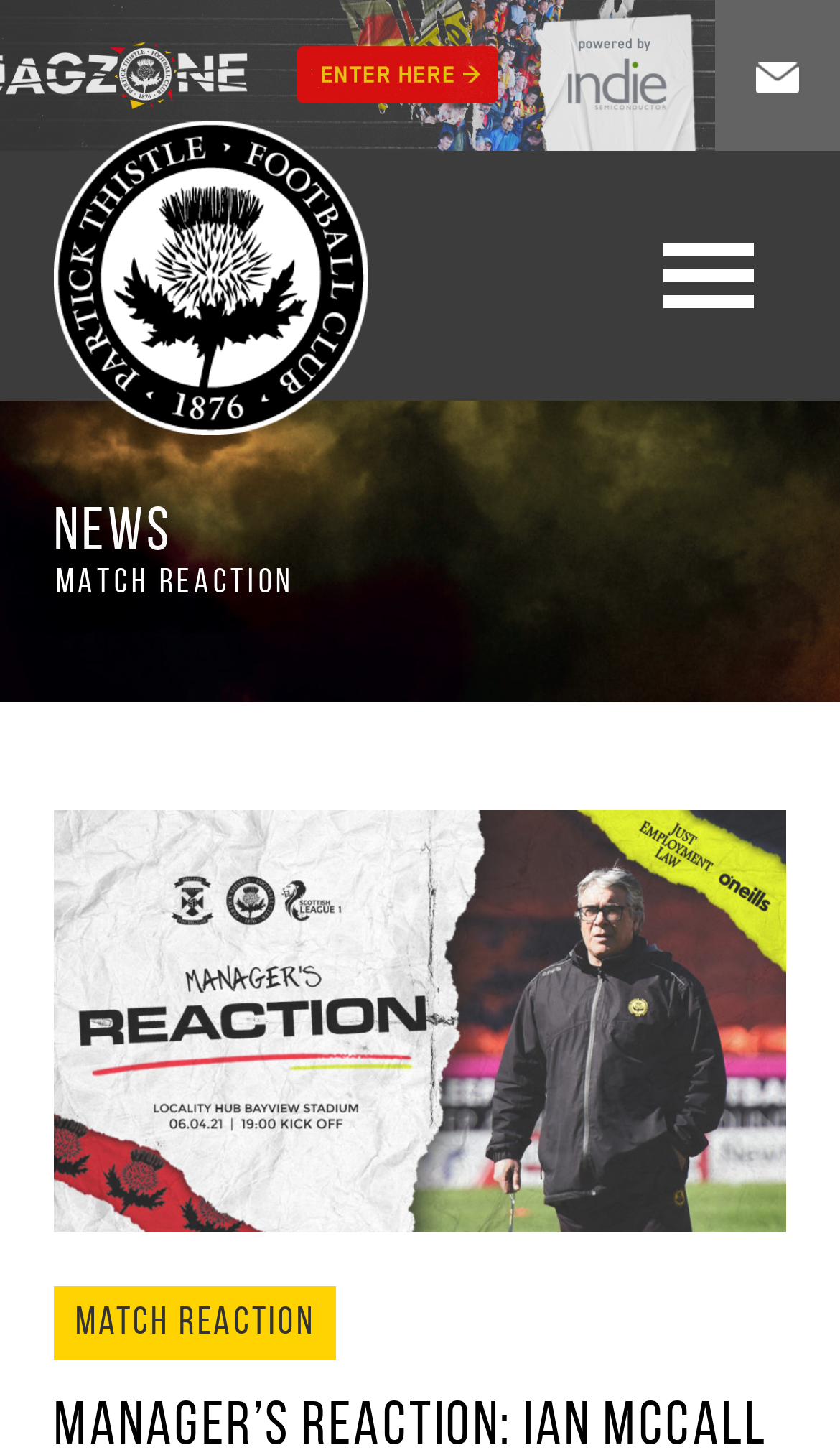What is the category of the article?
From the details in the image, provide a complete and detailed answer to the question.

I found the answer by looking at the static text element 'NEWS' which is located at the top of the webpage, and it indicates the category of the article.